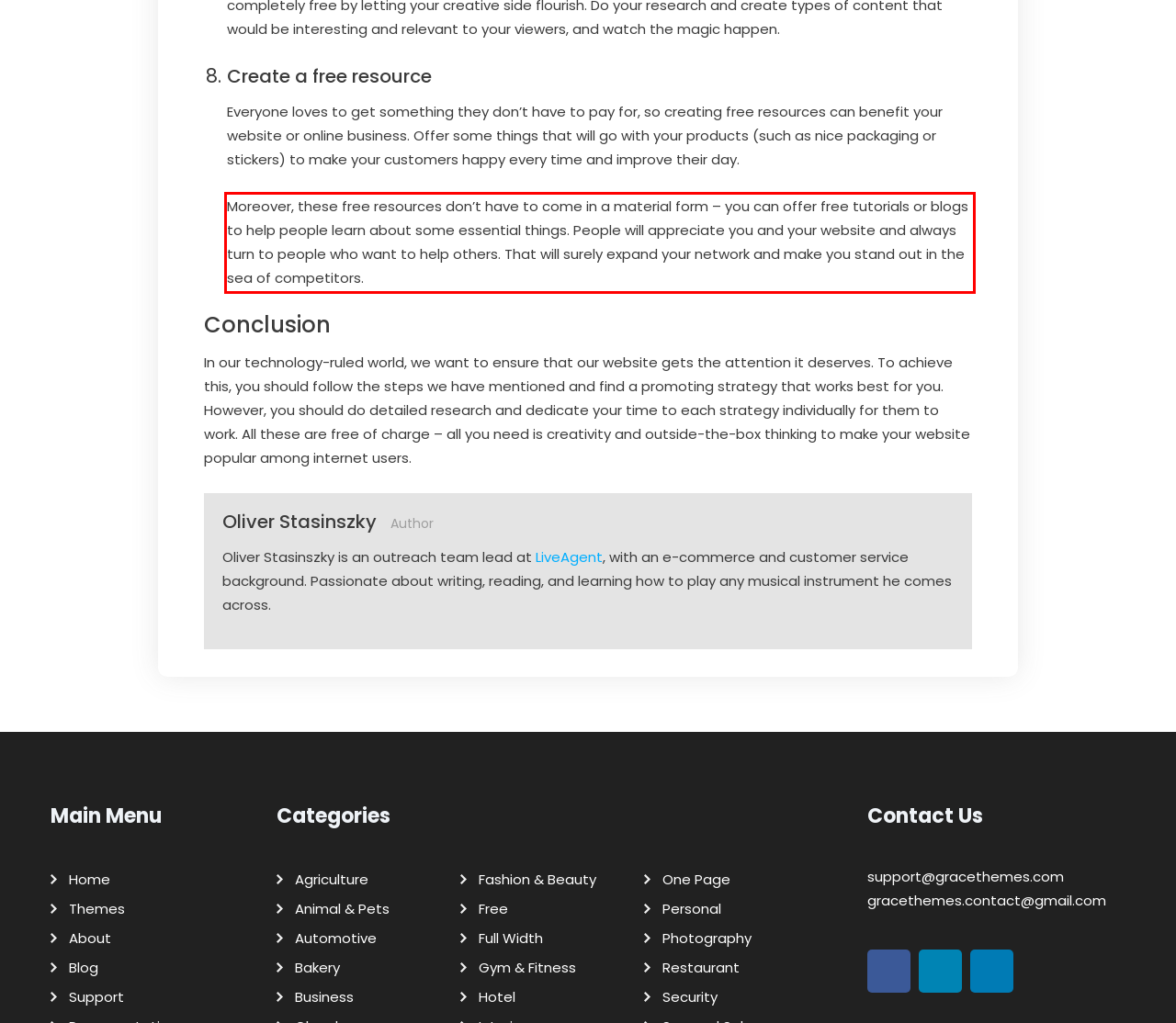In the given screenshot, locate the red bounding box and extract the text content from within it.

Moreover, these free resources don’t have to come in a material form – you can offer free tutorials or blogs to help people learn about some essential things. People will appreciate you and your website and always turn to people who want to help others. That will surely expand your network and make you stand out in the sea of competitors.